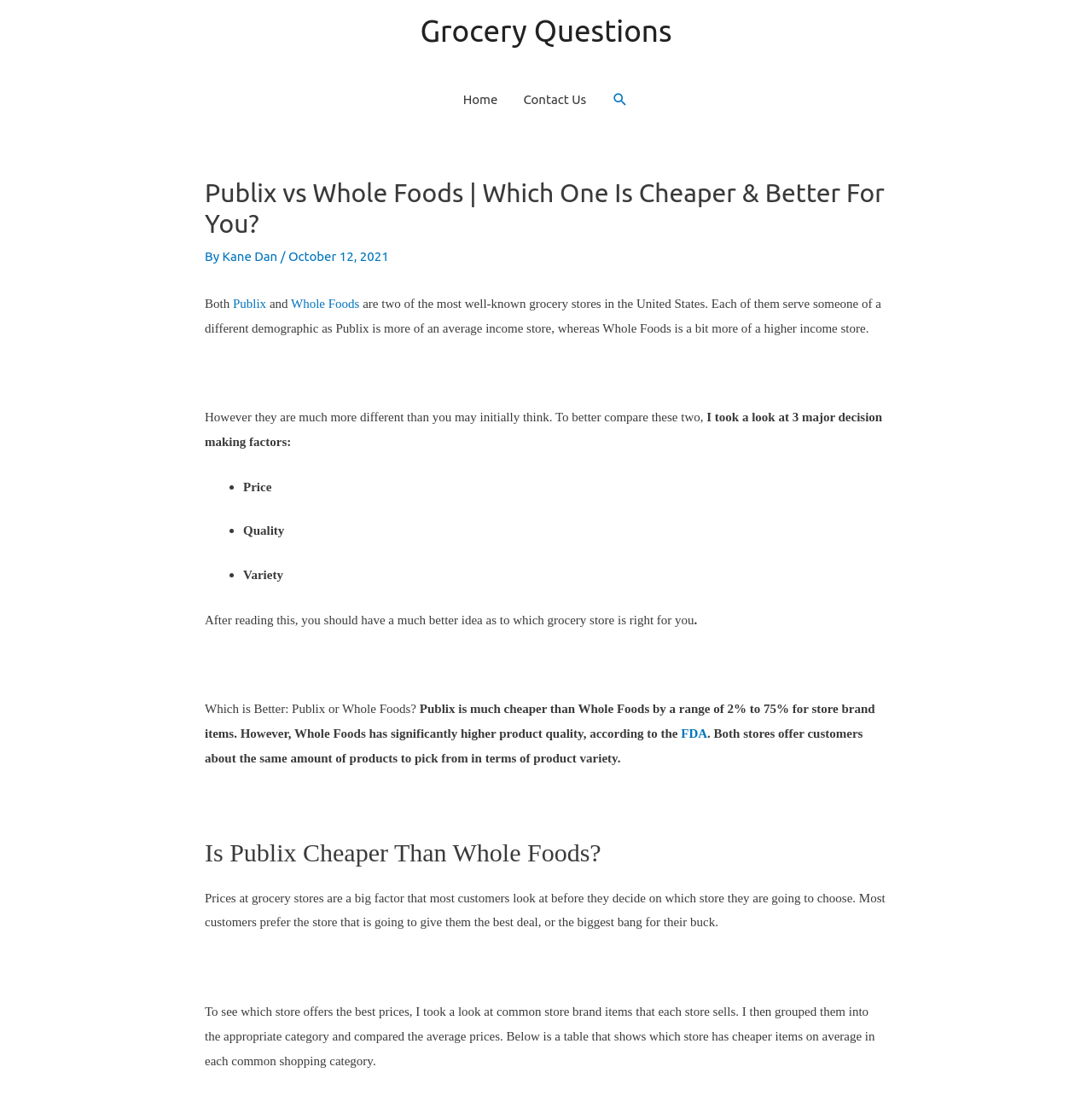Find and generate the main title of the webpage.

Publix vs Whole Foods | Which One Is Cheaper & Better For You?